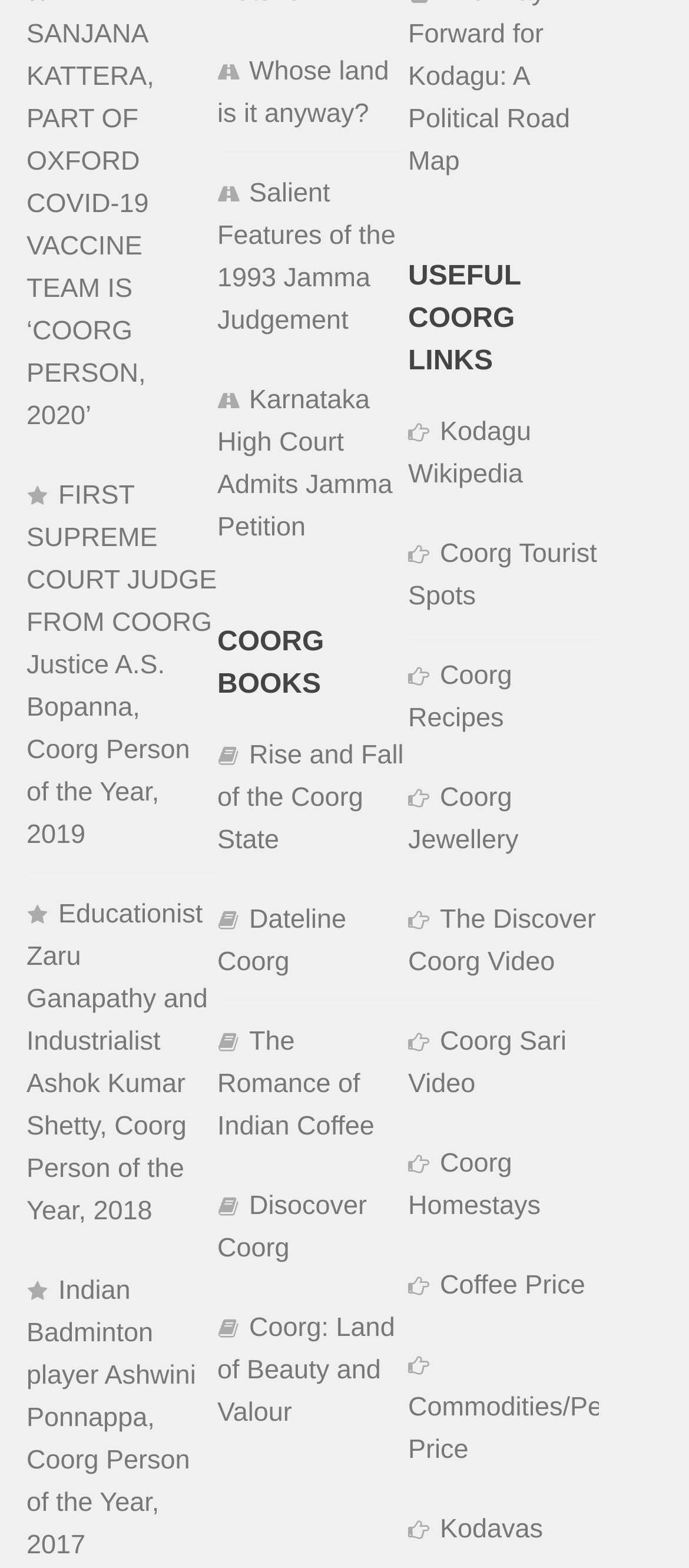Bounding box coordinates are specified in the format (top-left x, top-left y, bottom-right x, bottom-right y). All values are floating point numbers bounded between 0 and 1. Please provide the bounding box coordinate of the region this sentence describes: alt="Perfect Brownie Sale"

None